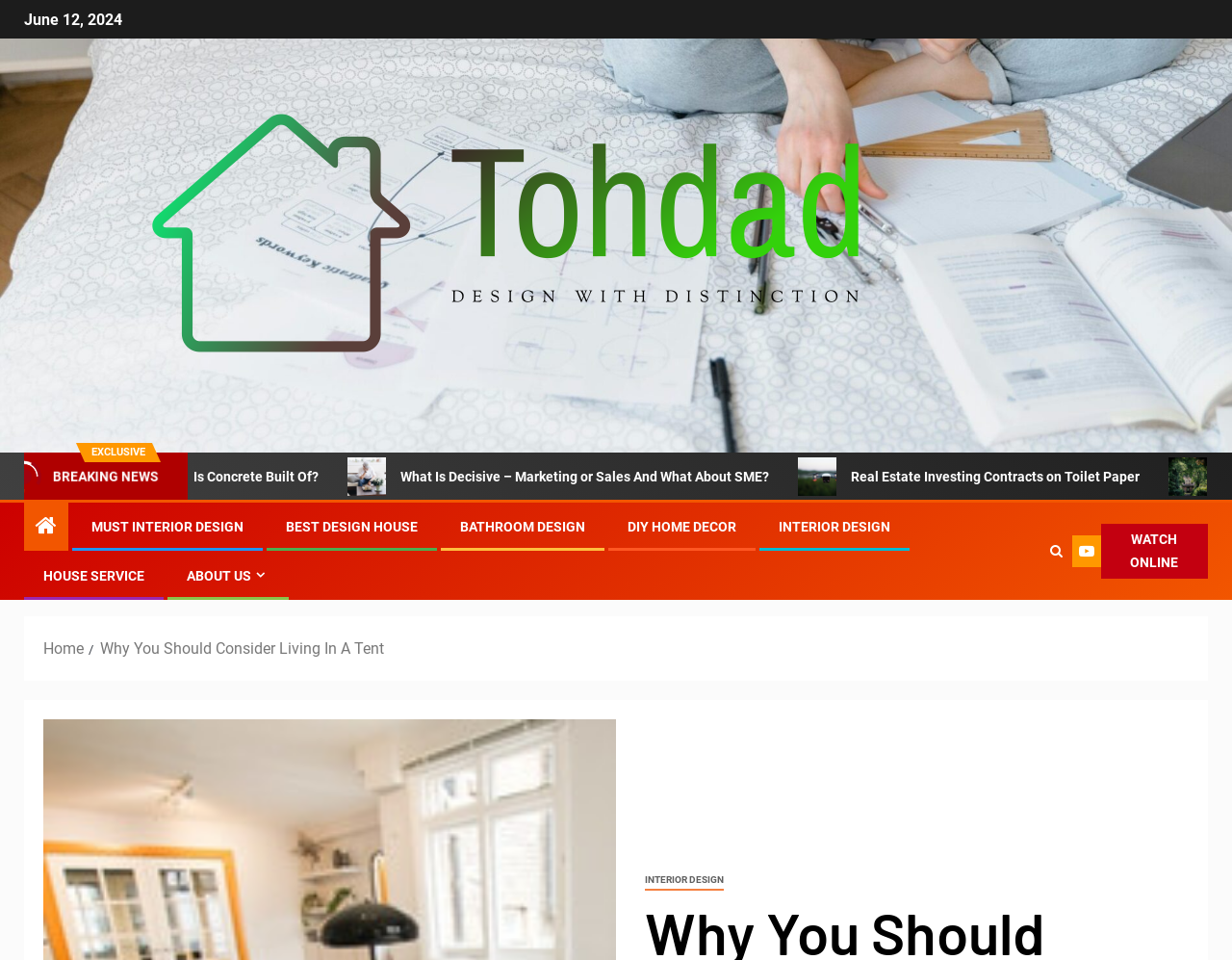Please identify the coordinates of the bounding box for the clickable region that will accomplish this instruction: "Read the 'BREAKING NEWS' article".

[0.041, 0.488, 0.131, 0.505]